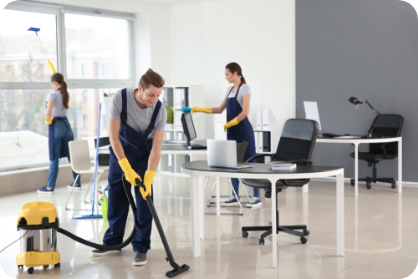How many female cleaners are in the background?
Give a one-word or short phrase answer based on the image.

Two